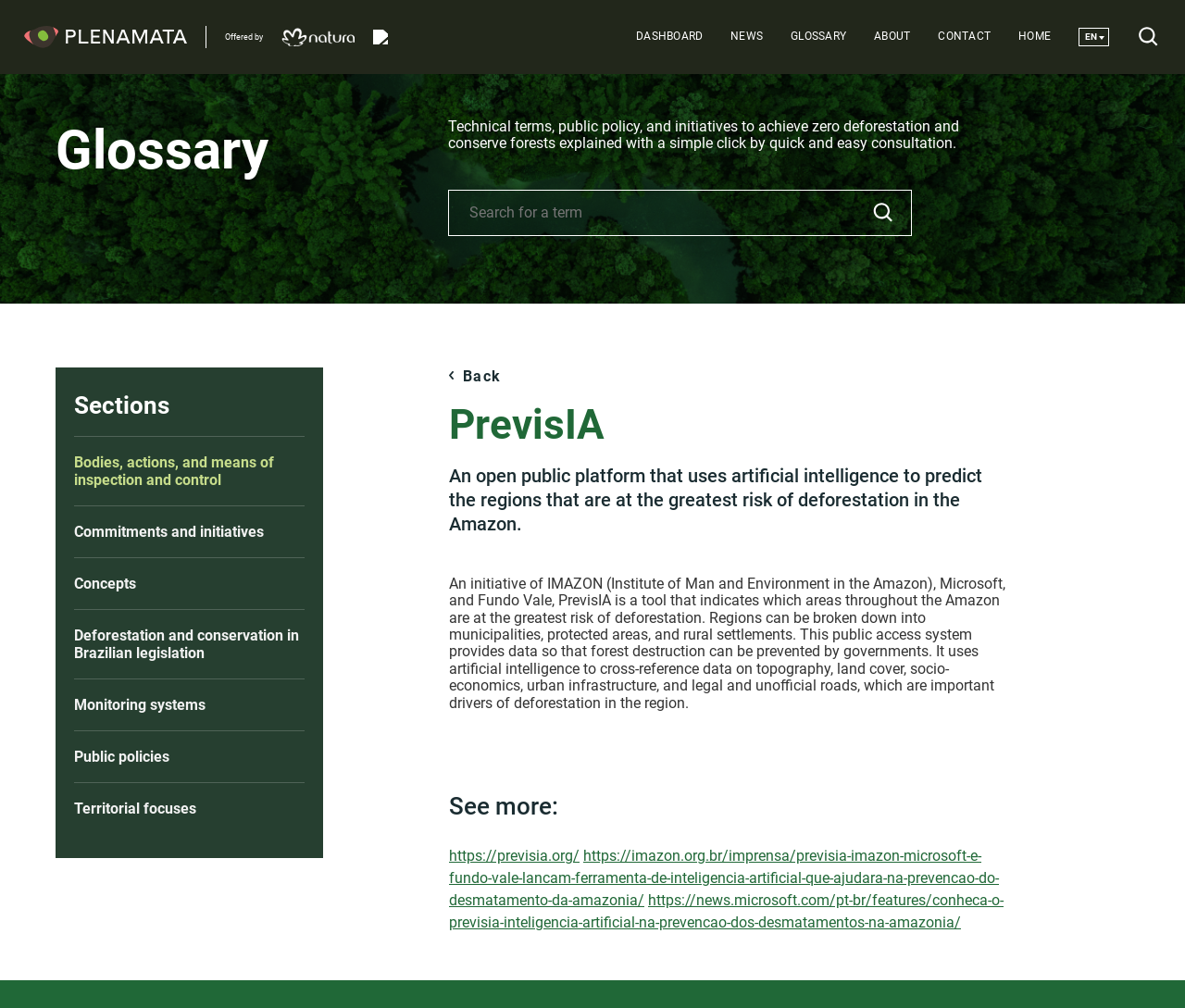Identify the bounding box coordinates of the region that should be clicked to execute the following instruction: "Search for a term".

[0.379, 0.189, 0.722, 0.233]